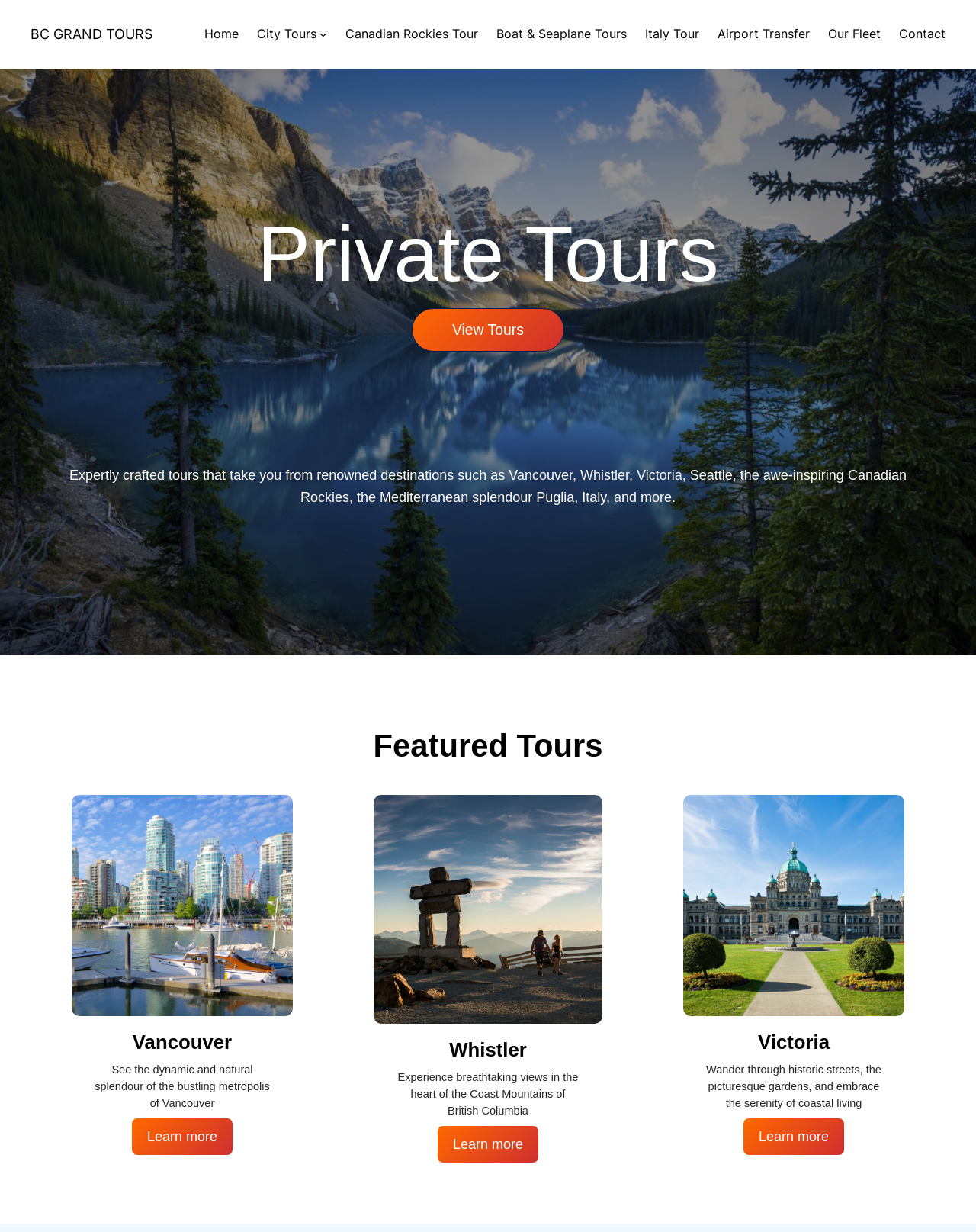Please locate the bounding box coordinates of the element's region that needs to be clicked to follow the instruction: "Discover Victoria". The bounding box coordinates should be provided as four float numbers between 0 and 1, i.e., [left, top, right, bottom].

[0.762, 0.907, 0.865, 0.938]